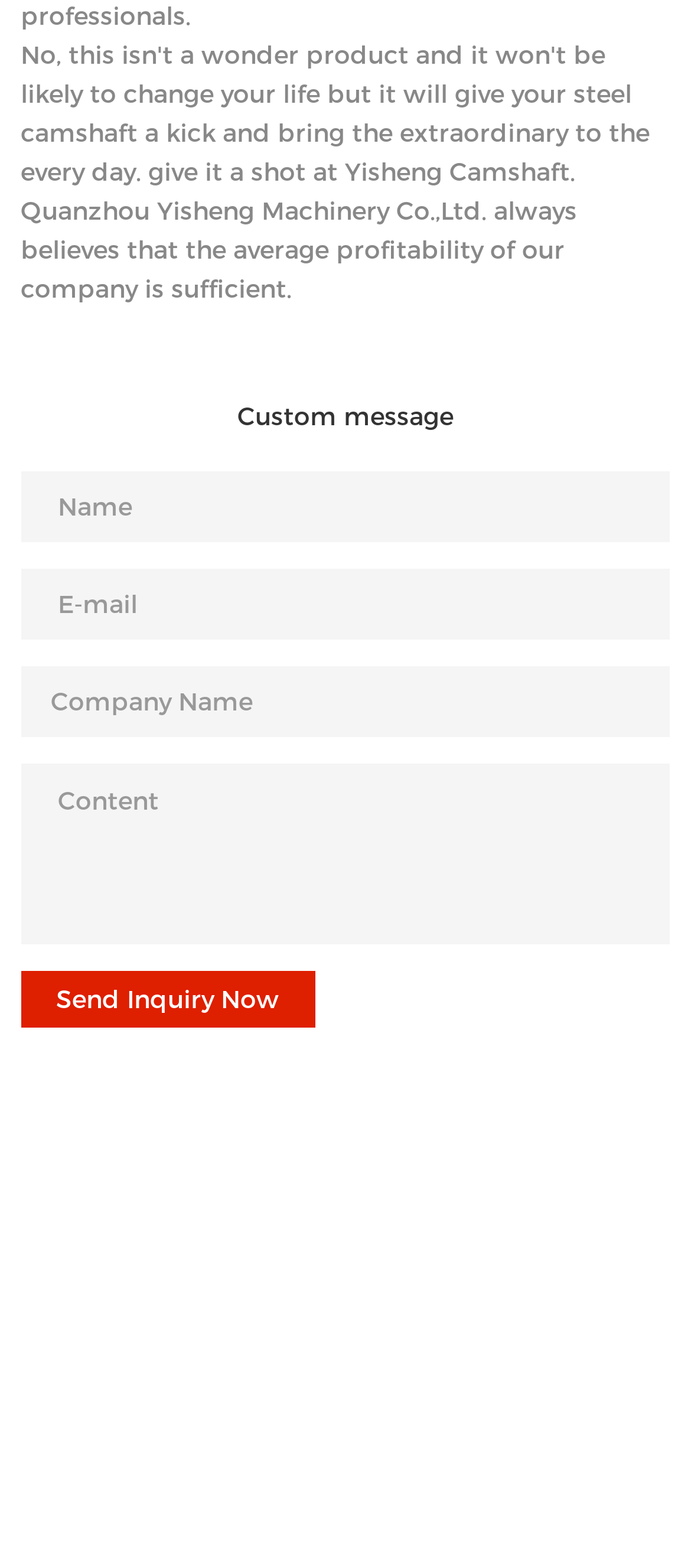What information is required to send an inquiry?
Look at the image and respond with a one-word or short phrase answer.

Name, E-mail, Content